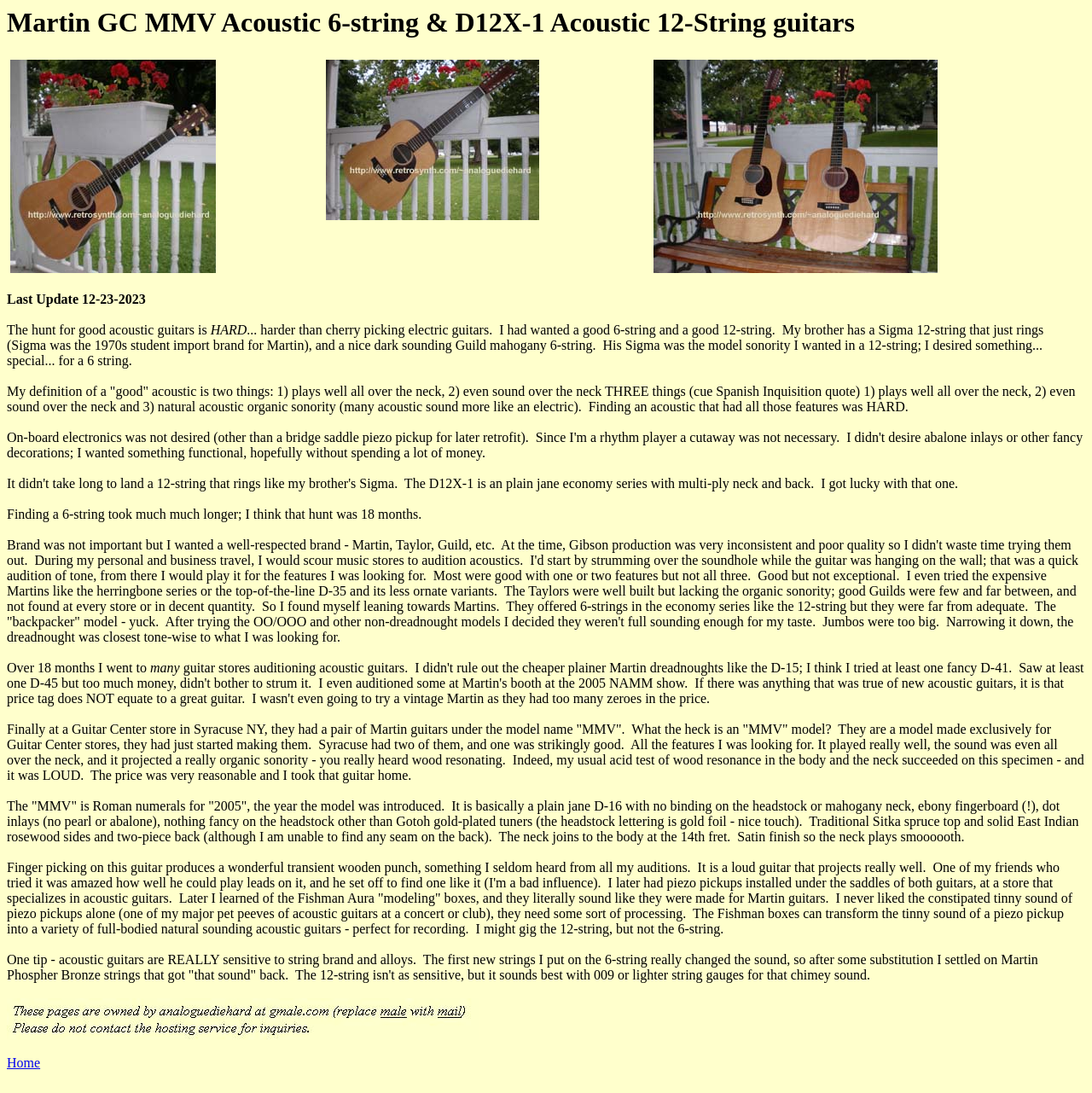Please determine the bounding box coordinates for the element with the description: "Products".

None